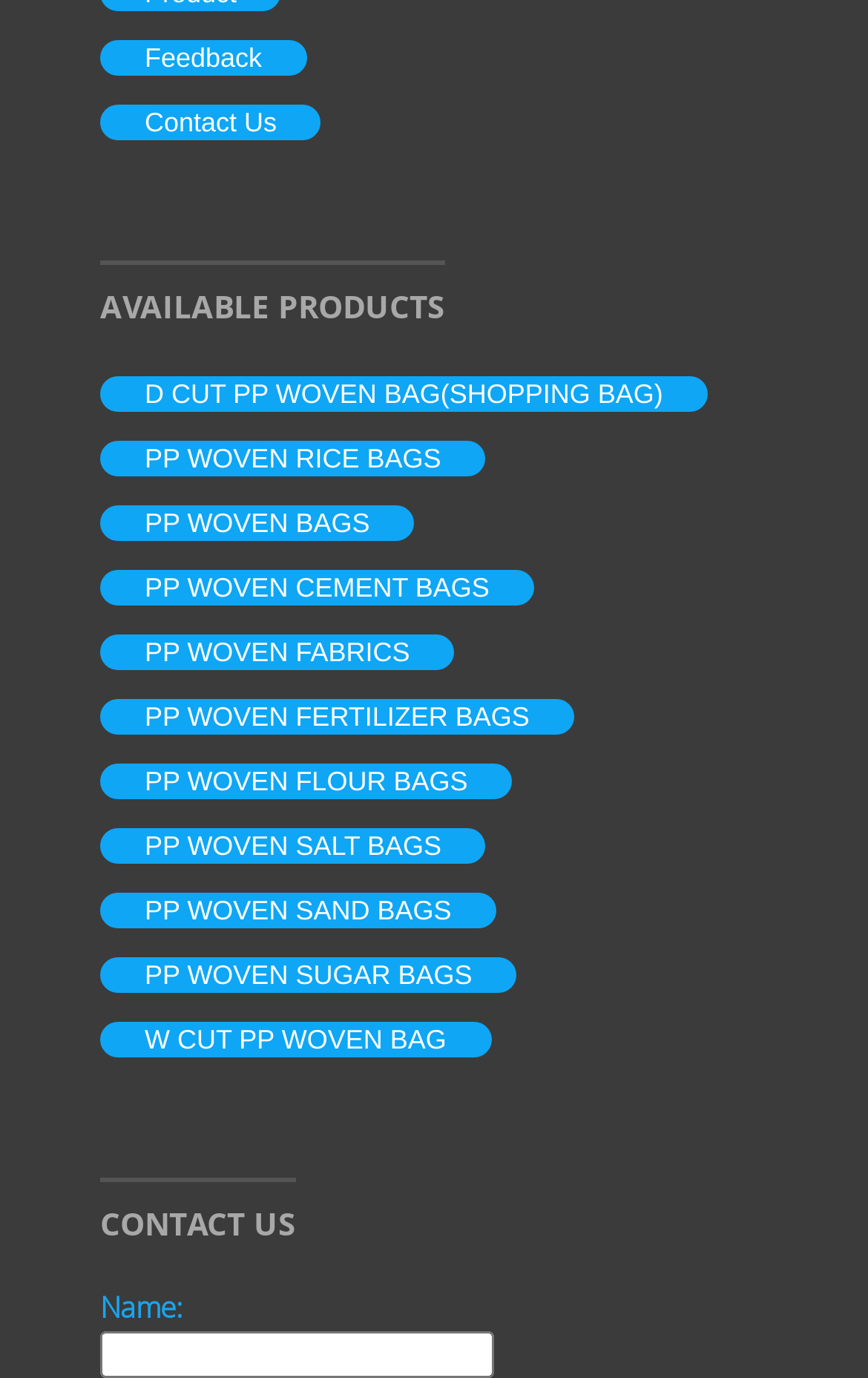How many products are listed?
Refer to the image and offer an in-depth and detailed answer to the question.

I counted the number of link elements under the 'AVAILABLE PRODUCTS' heading and found 13 products listed, including 'D CUT PP WOVEN BAG', 'PP WOVEN RICE BAGS', and so on.